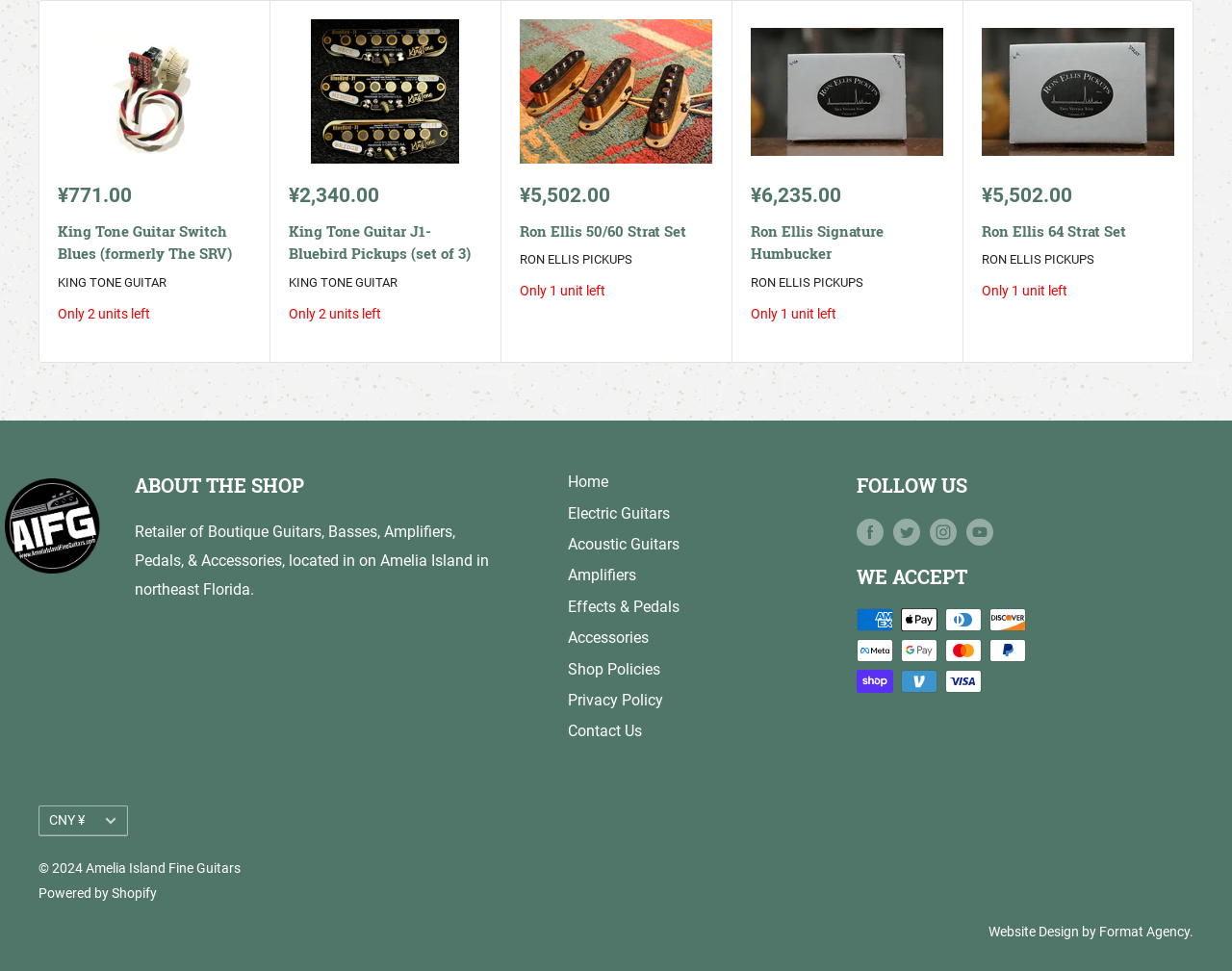Specify the bounding box coordinates of the element's region that should be clicked to achieve the following instruction: "View 'Electric Guitars'". The bounding box coordinates consist of four float numbers between 0 and 1, in the format [left, top, right, bottom].

[0.461, 0.513, 0.641, 0.545]